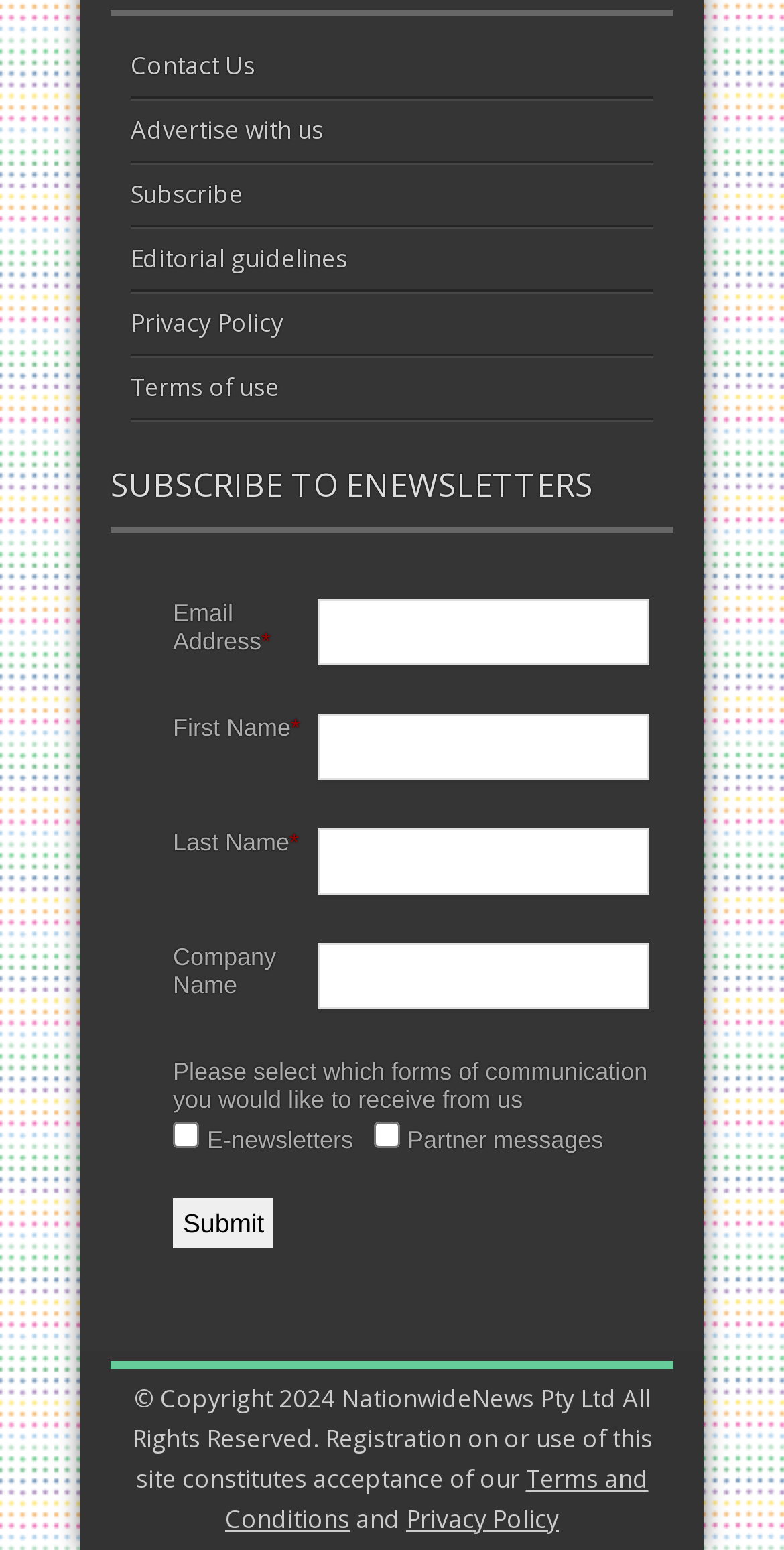Can you provide the bounding box coordinates for the element that should be clicked to implement the instruction: "Contact us"?

[0.167, 0.031, 0.326, 0.053]